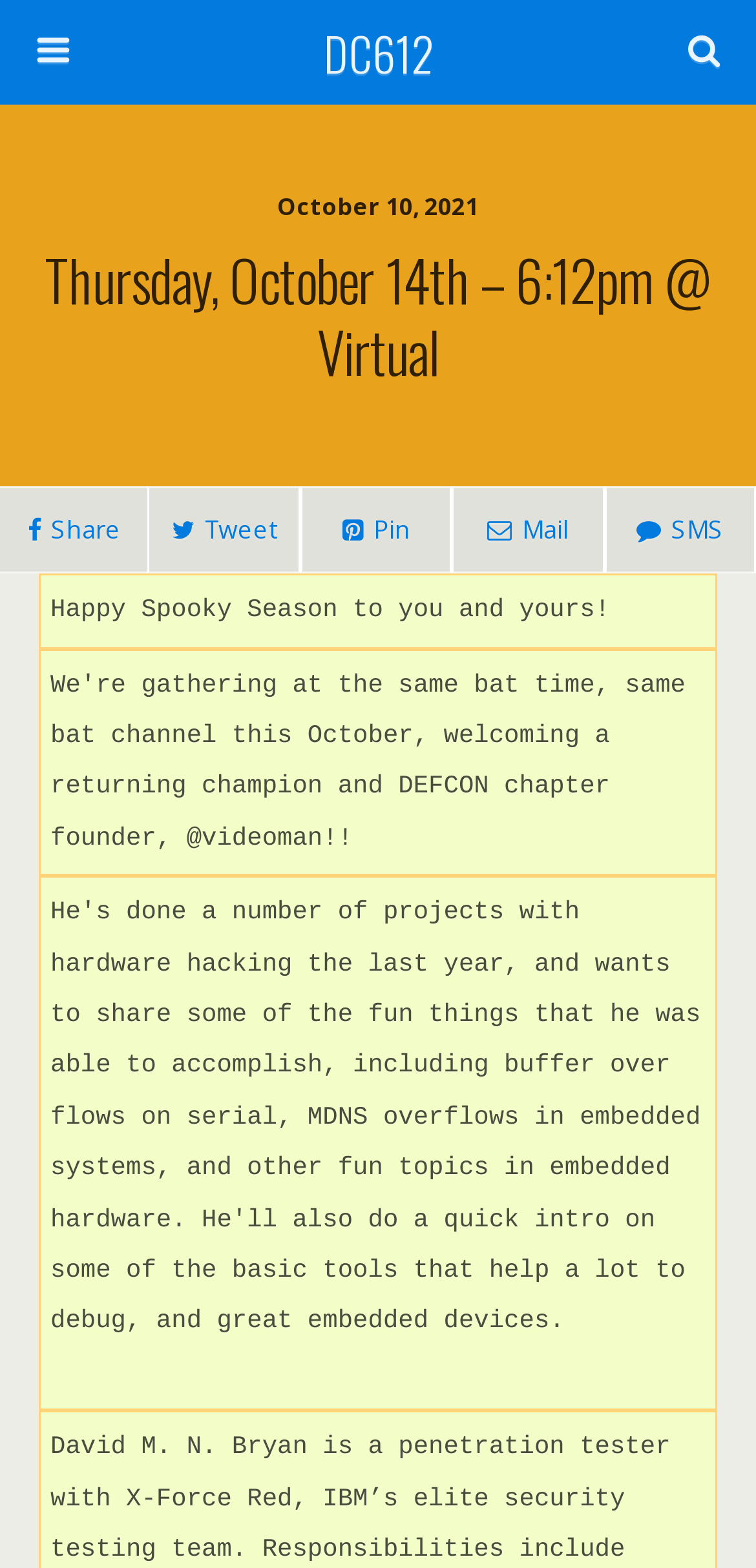What is the theme of the greeting message?
Using the details from the image, give an elaborate explanation to answer the question.

I read the static text element with a bounding box of [0.067, 0.38, 0.807, 0.398] and found the greeting message 'Happy Spooky Season to you and yours!', which suggests that the theme is Spooky Season.